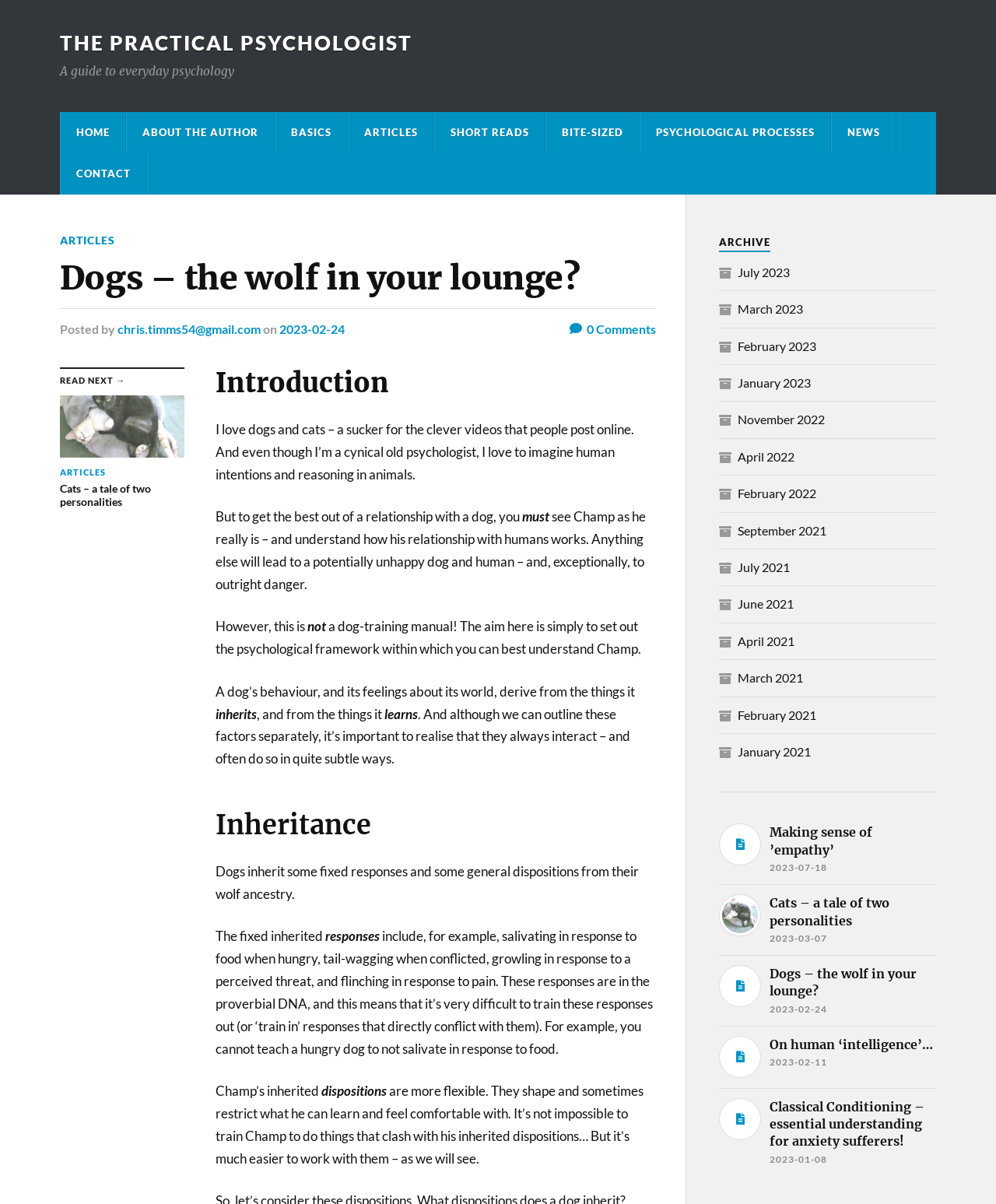Please identify the bounding box coordinates for the region that you need to click to follow this instruction: "Read the next article".

[0.06, 0.312, 0.126, 0.32]